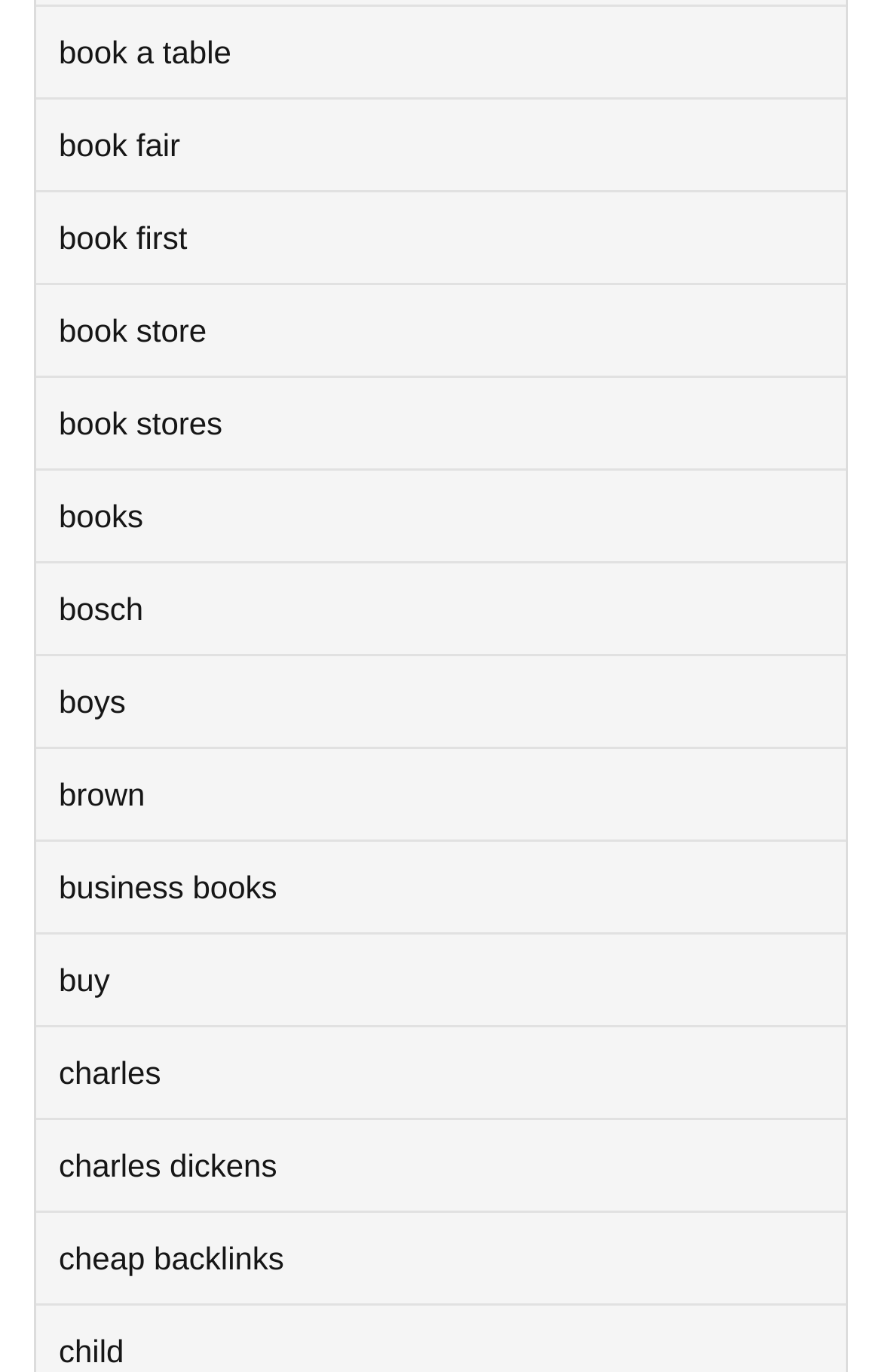Please identify the bounding box coordinates of the element that needs to be clicked to perform the following instruction: "check out charles dickens".

[0.067, 0.836, 0.314, 0.862]